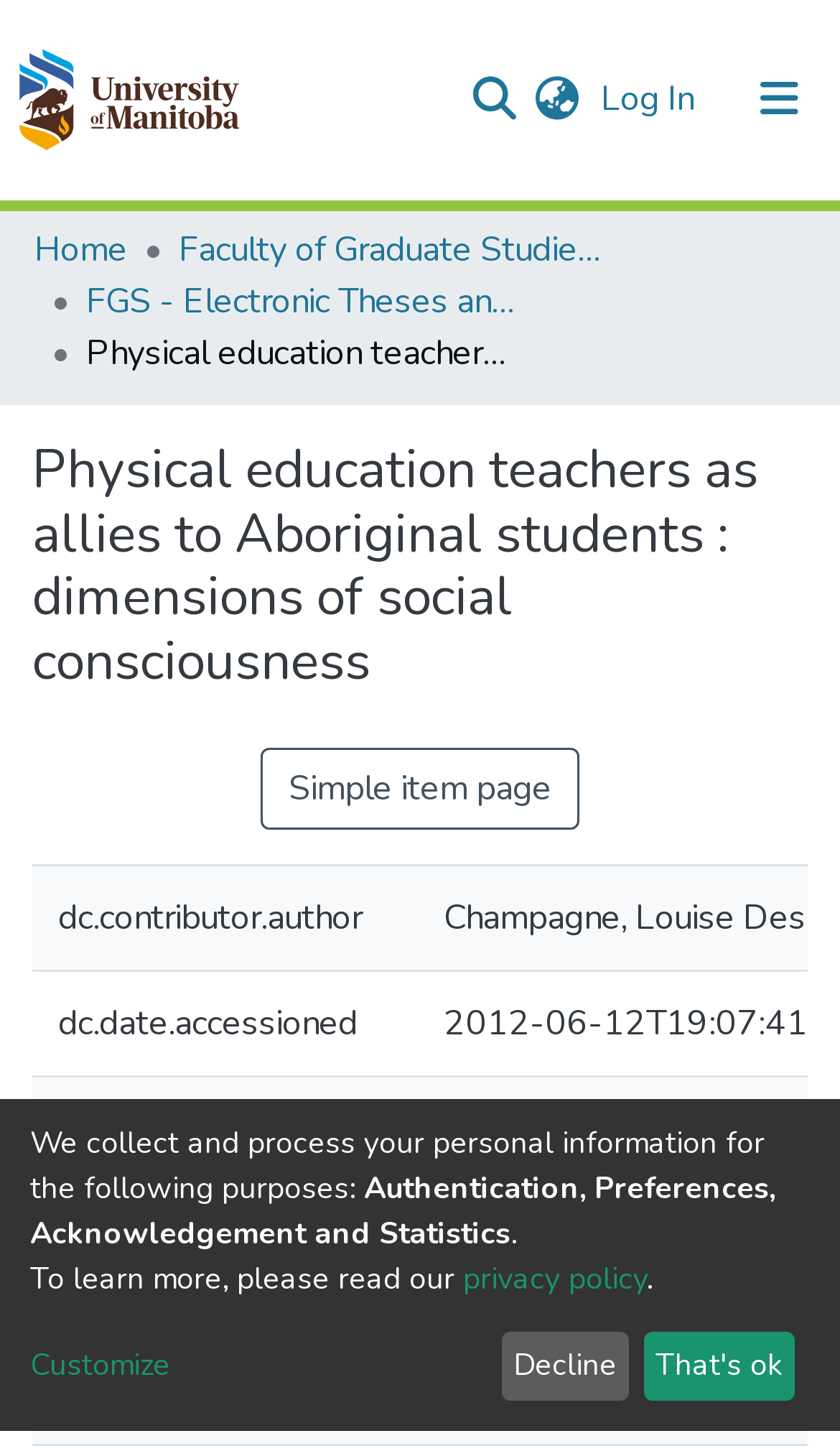How many navigation bars are there?
Using the visual information from the image, give a one-word or short-phrase answer.

3